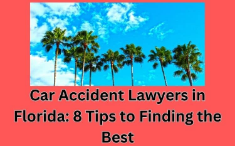Elaborate on the image by describing it in detail.

The image features a vibrant, sunny scene showcasing a row of tall palm trees against a brilliant blue sky, symbolizing the tropical atmosphere of Florida. Below this lively backdrop, bold text reads, "Car Accident Lawyers in Florida: 8 Tips to Finding the Best." This image accompanies an article aimed at providing valuable advice for individuals seeking the right legal representation after car accidents in Florida, emphasizing the importance of informed choices in the midst of challenging situations. The red background adds a dynamic contrast, capturing attention and enhancing the message of the article.